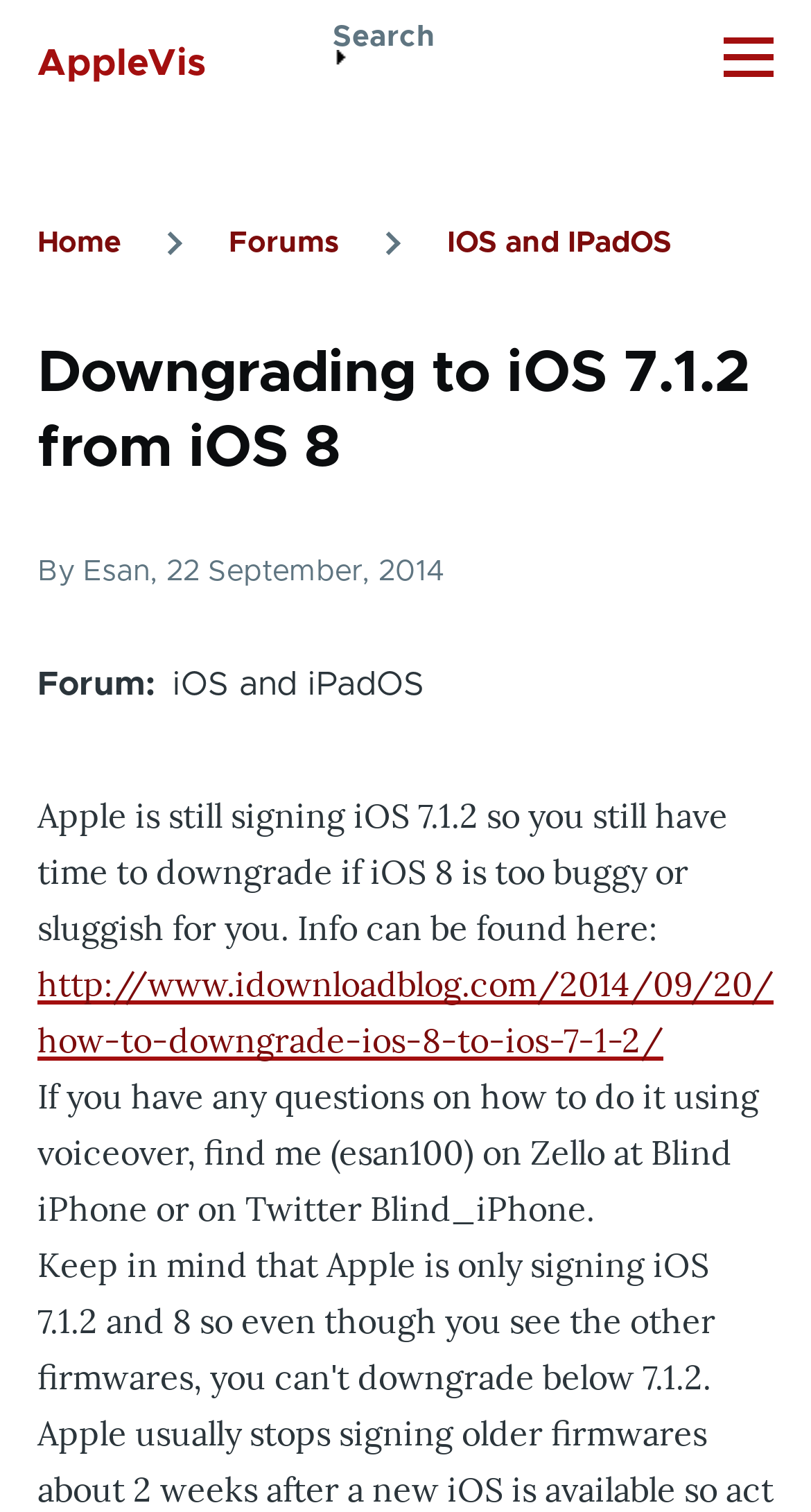Please reply with a single word or brief phrase to the question: 
What is the topic of the current page?

Downgrading to iOS 7.1.2 from iOS 8